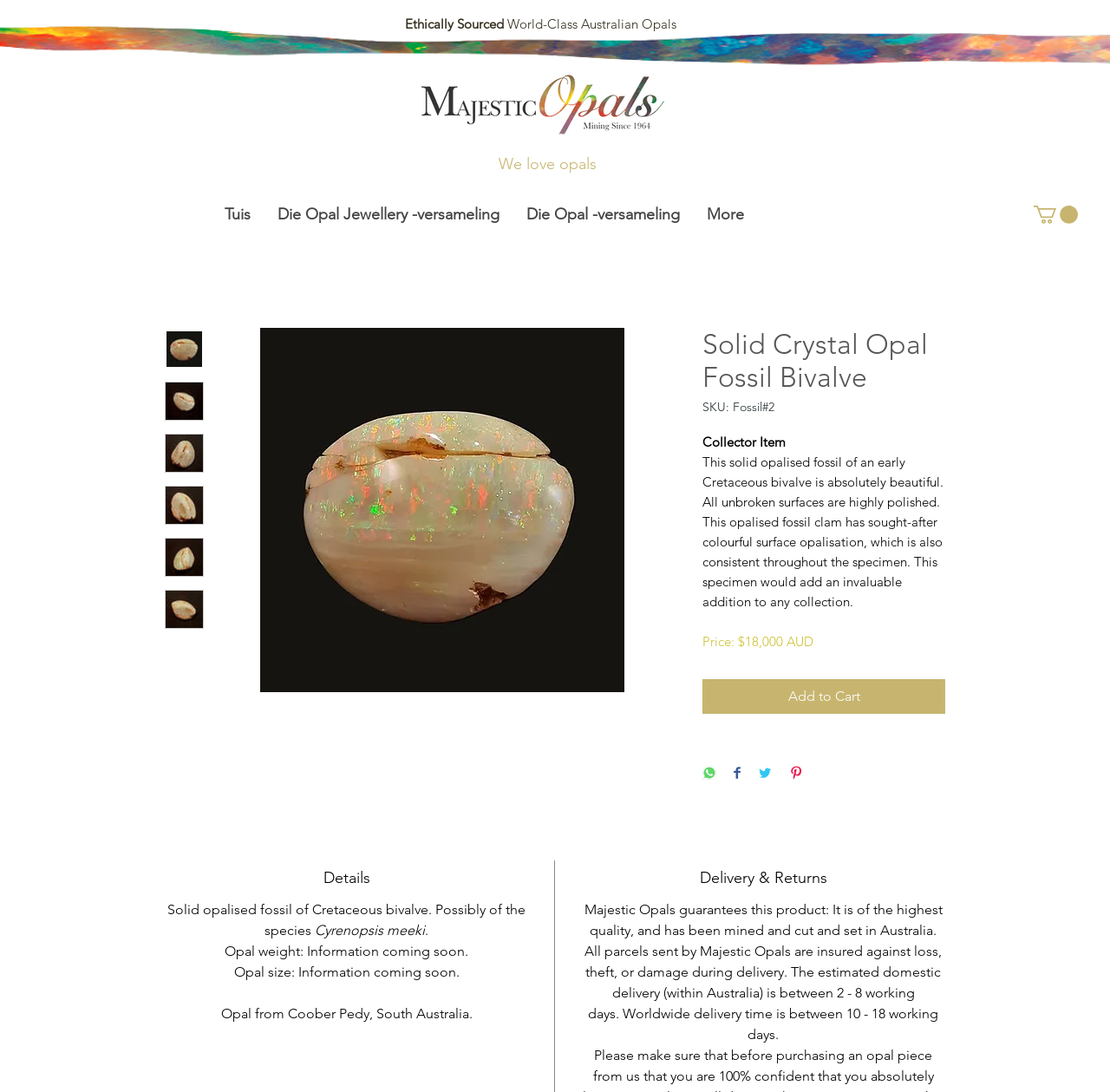Where is the opal from?
Based on the image, respond with a single word or phrase.

Coober Pedy, South Australia